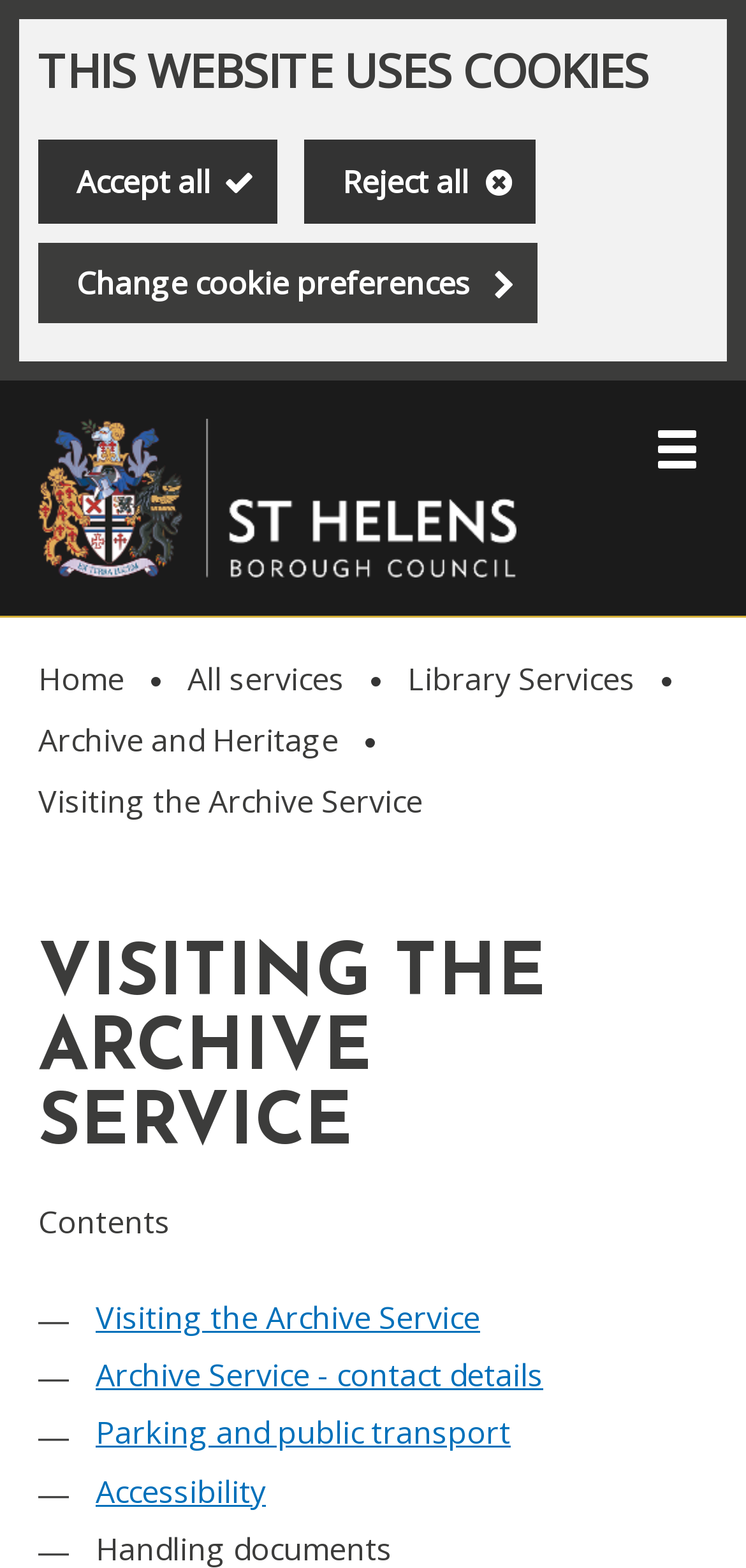Can you specify the bounding box coordinates for the region that should be clicked to fulfill this instruction: "Check Accessibility".

[0.128, 0.938, 0.356, 0.964]